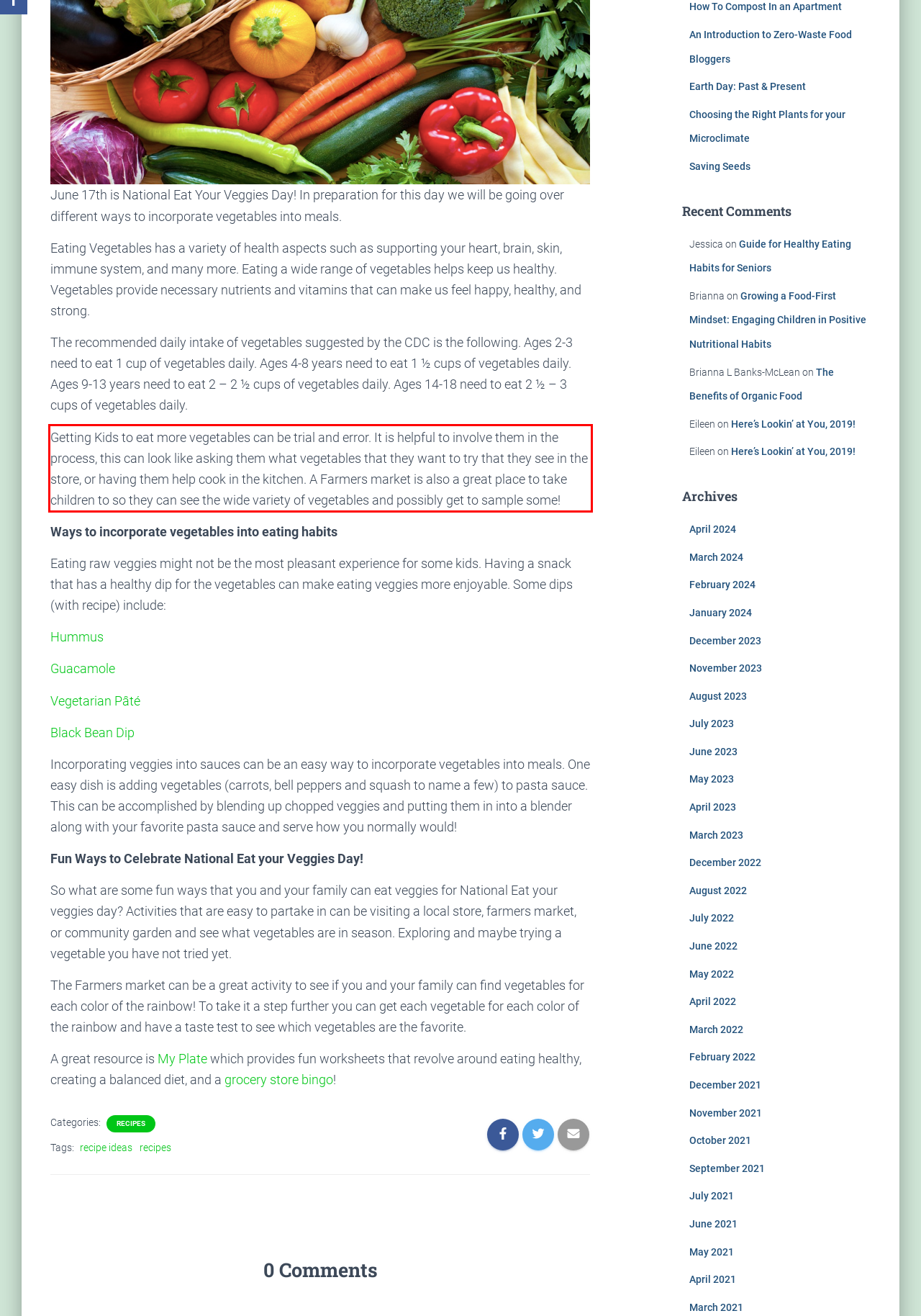Given a screenshot of a webpage with a red bounding box, extract the text content from the UI element inside the red bounding box.

Getting Kids to eat more vegetables can be trial and error. It is helpful to involve them in the process, this can look like asking them what vegetables that they want to try that they see in the store, or having them help cook in the kitchen. A Farmers market is also a great place to take children to so they can see the wide variety of vegetables and possibly get to sample some!